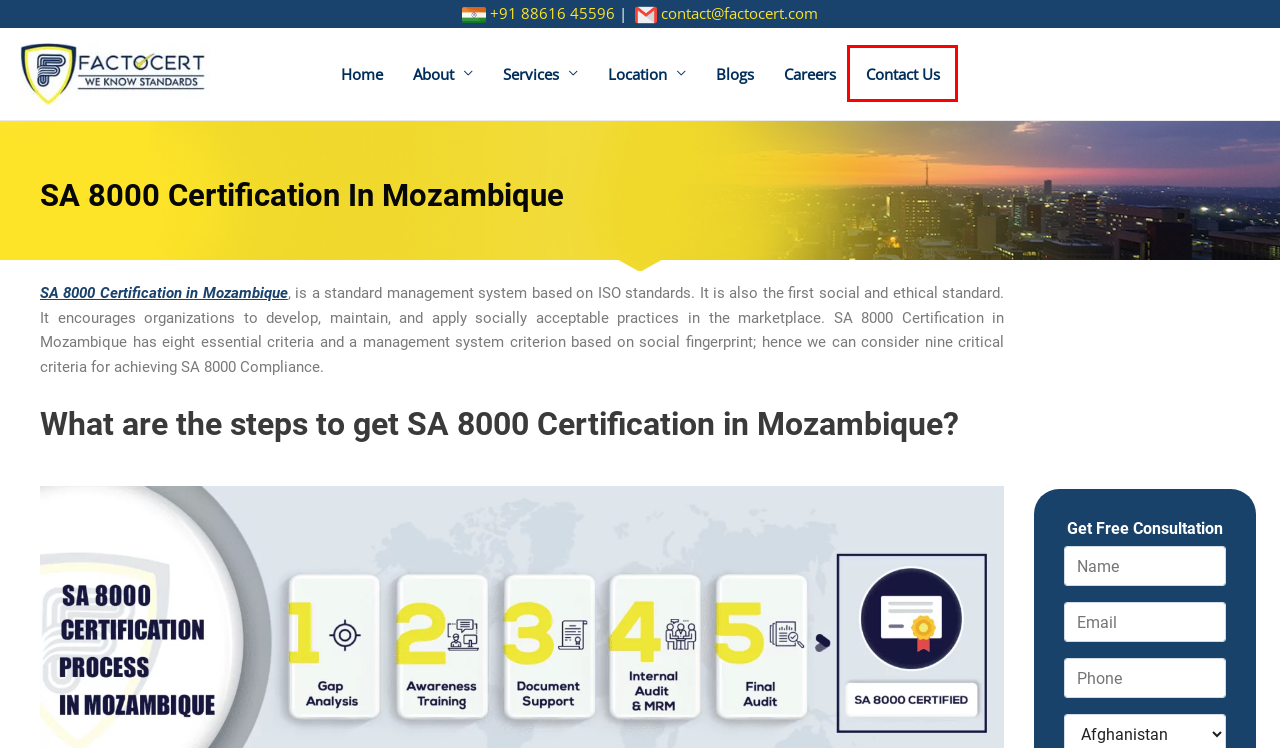You are provided with a screenshot of a webpage that has a red bounding box highlighting a UI element. Choose the most accurate webpage description that matches the new webpage after clicking the highlighted element. Here are your choices:
A. Contact US | Factocert follow international standard | factocert.com
B. Factocert - Best ISO Certification Consultants
C. ISO Certification in Saudi Arabia | Best ISO 9001 Consultant
D. Careers | Best ISO certification consultants | factocert.com
E. Middle East - Factocert - The Best ISO Consultant Company
F. Terms of Use - Factocert - The Best ISO Consultant Company
G. Blogs | Factocert An ISO certification consultants | factocert.com
H. ISO Certification in Bahrain | Best ISO Consultant| ISO 27001

A